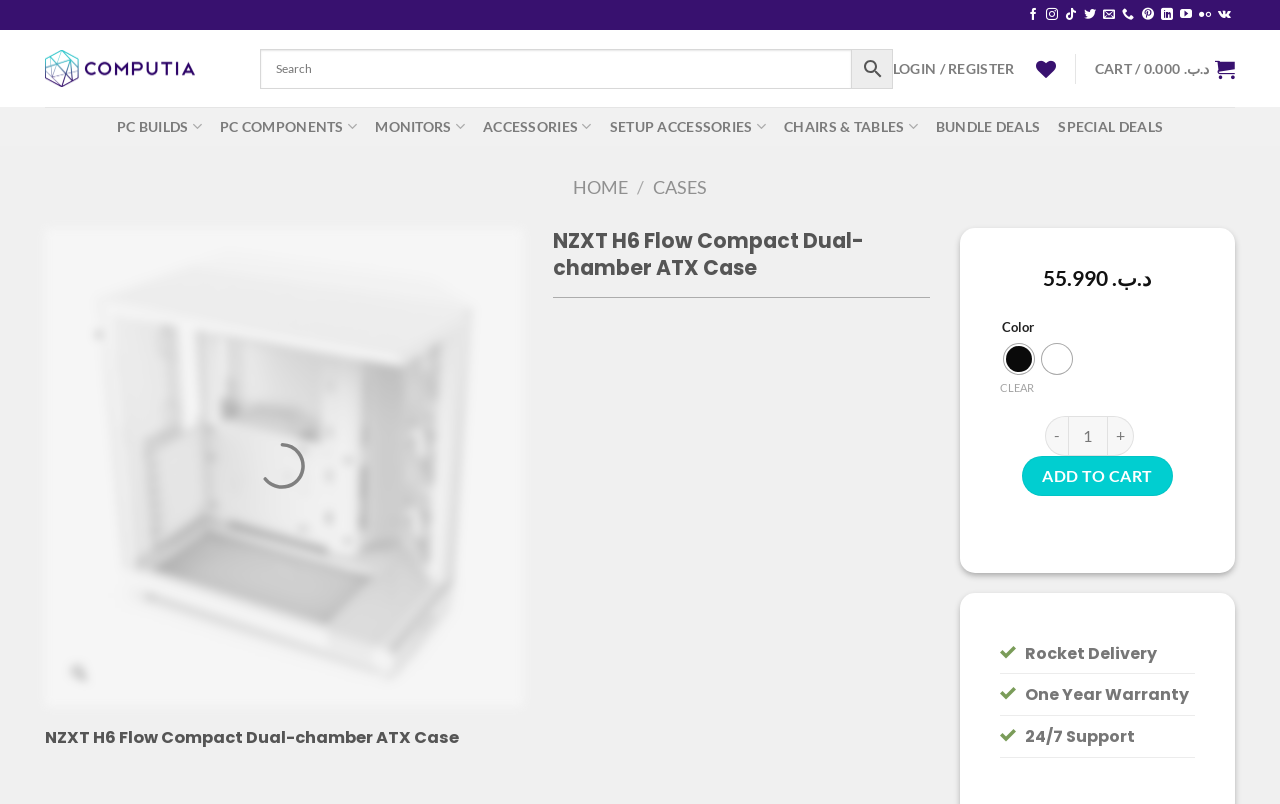Kindly determine the bounding box coordinates of the area that needs to be clicked to fulfill this instruction: "Log in to your account".

[0.698, 0.063, 0.793, 0.108]